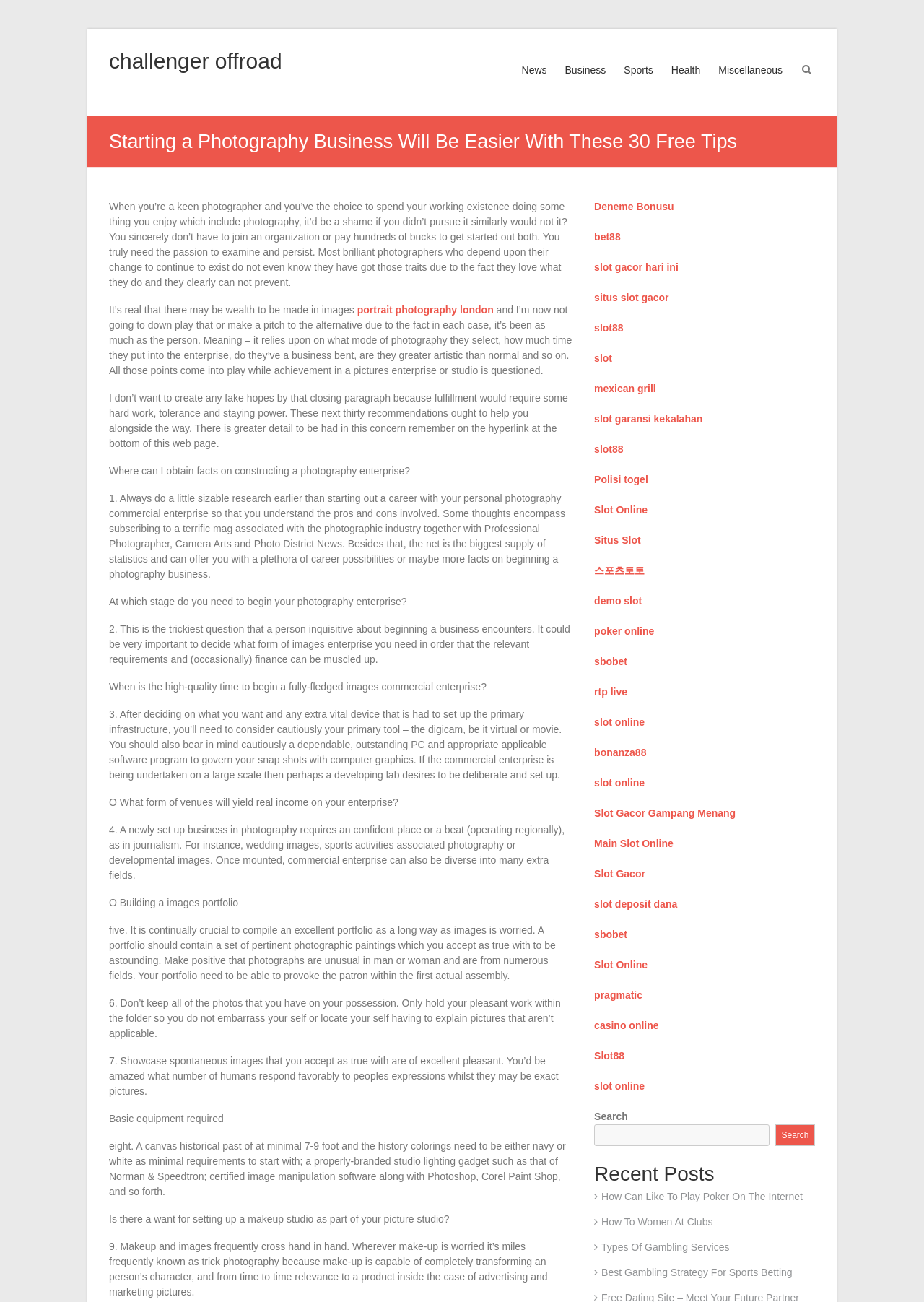What is the importance of a portfolio in photography?
Give a one-word or short phrase answer based on the image.

To showcase work